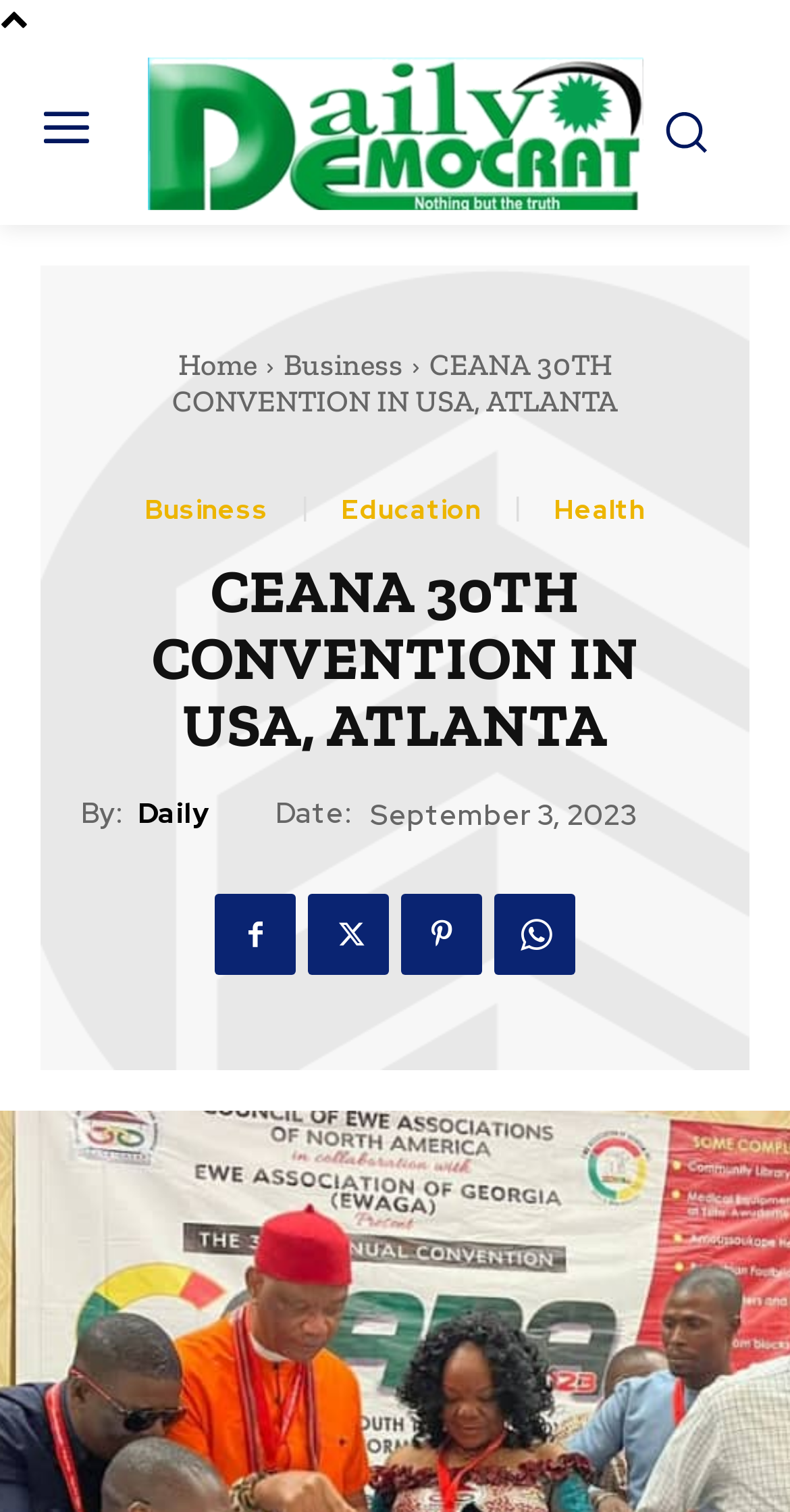Refer to the image and answer the question with as much detail as possible: How many navigation links are there?

There are four navigation links on the top of the webpage, which are 'Home', 'Business', 'Education', and 'Health'. These links are located horizontally and have similar bounding box coordinates, indicating they are on the same level.